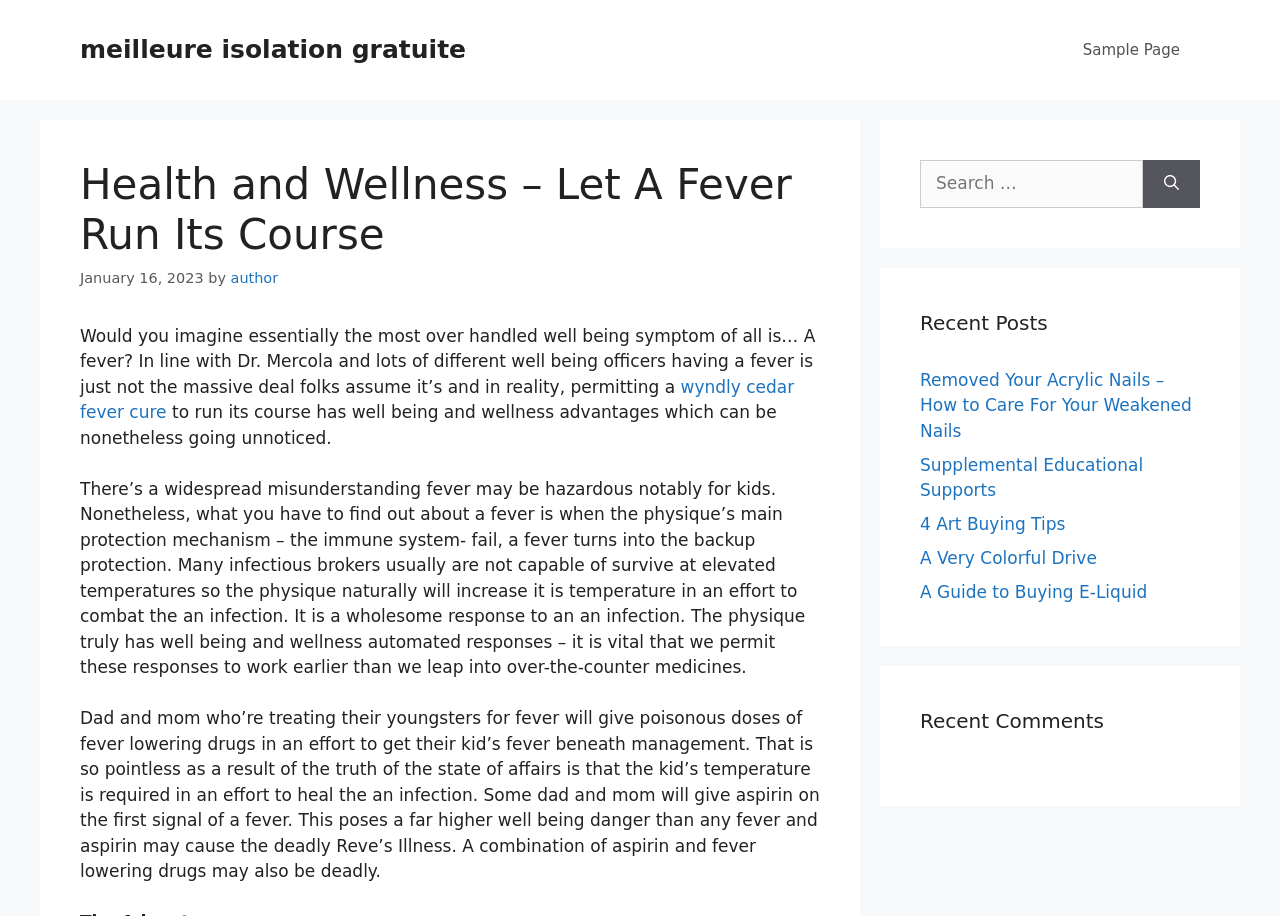Reply to the question with a single word or phrase:
What is the date of the article?

January 16, 2023